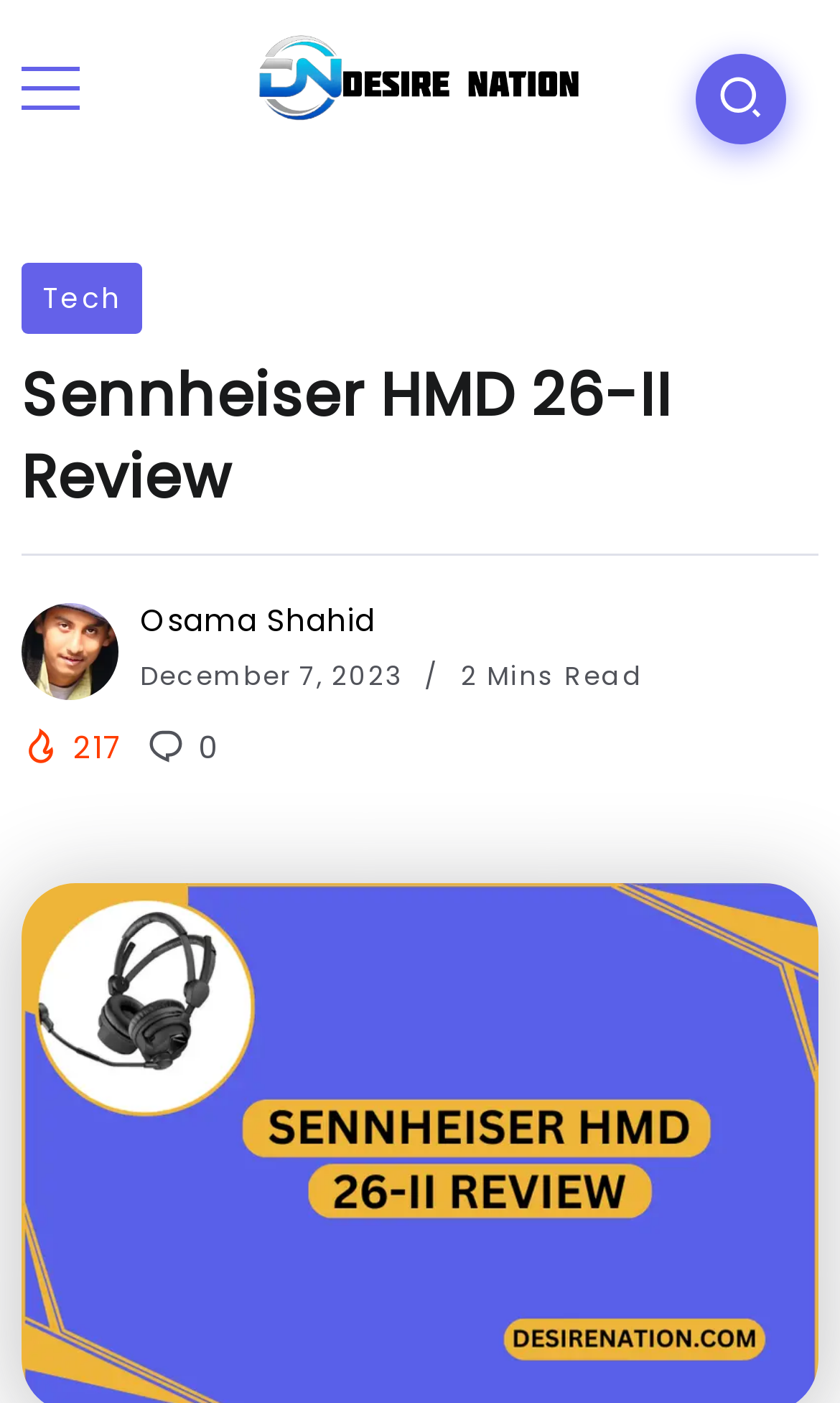Bounding box coordinates are specified in the format (top-left x, top-left y, bottom-right x, bottom-right y). All values are floating point numbers bounded between 0 and 1. Please provide the bounding box coordinate of the region this sentence describes: Osama Shahid

[0.167, 0.427, 0.446, 0.458]